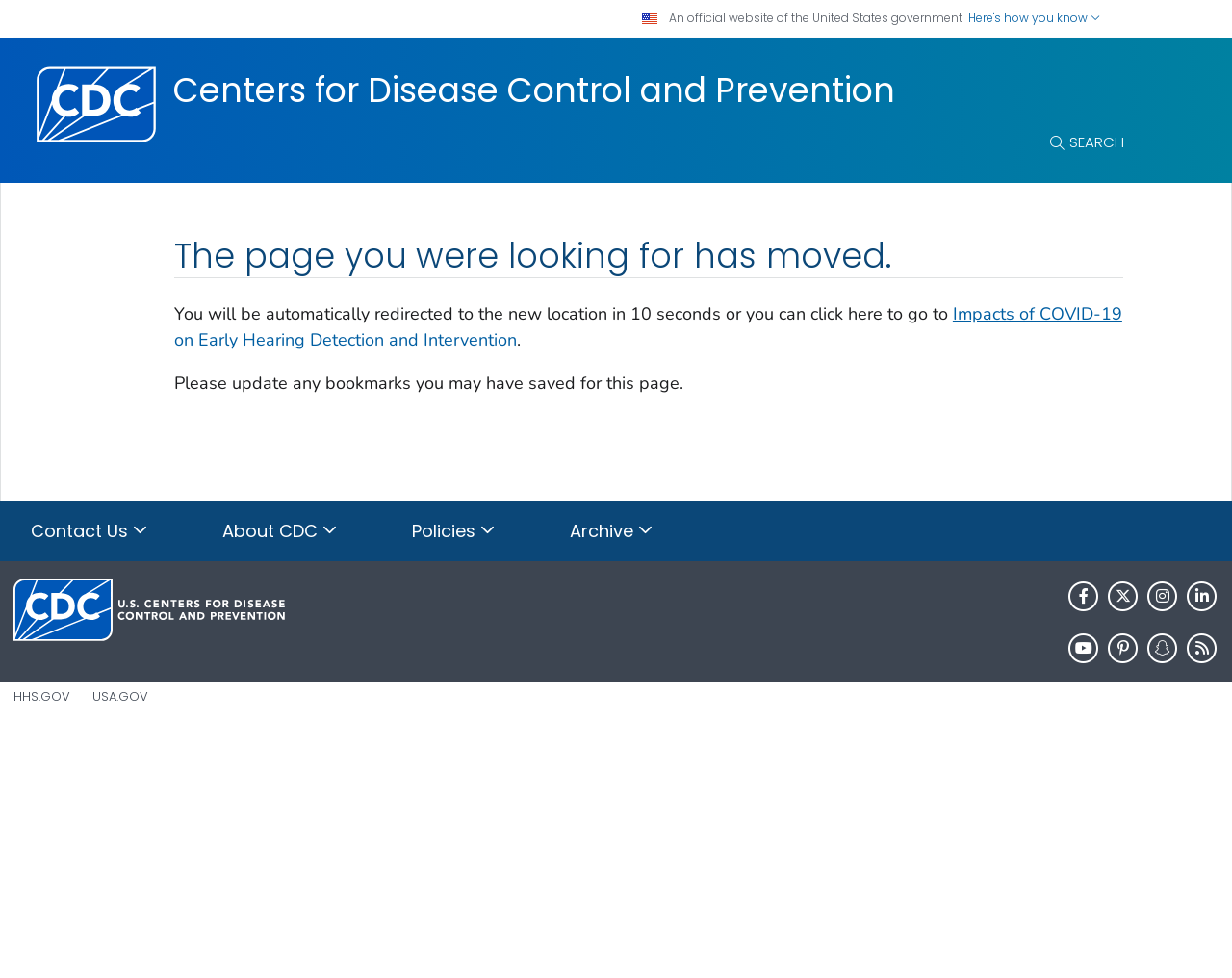Use the details in the image to answer the question thoroughly: 
What will happen in 10 seconds?

According to the static text 'You will be automatically redirected to the new location in 10 seconds or you can click here to go to...', the website will automatically redirect the user to a new location in 10 seconds.